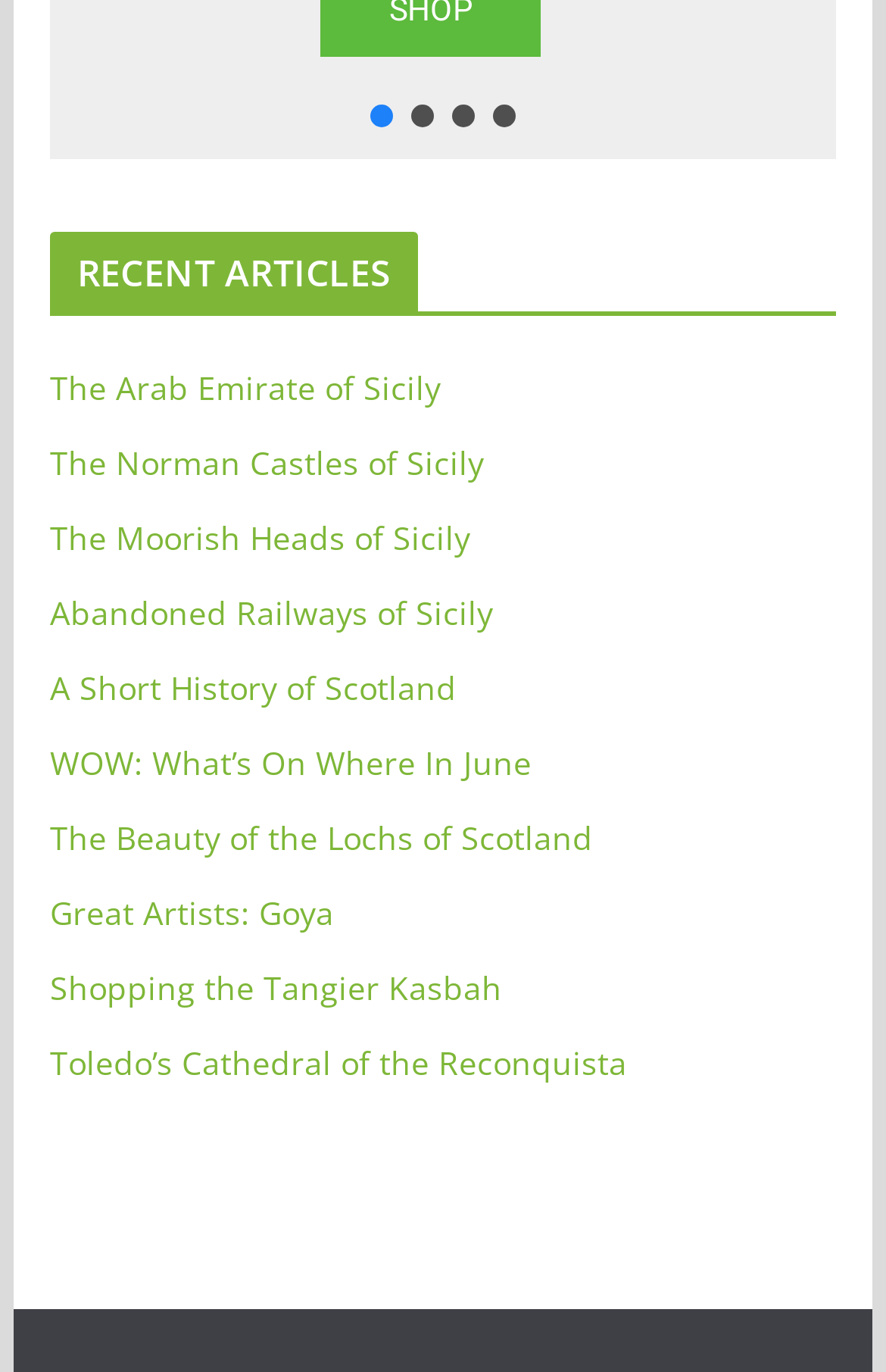Analyze the image and answer the question with as much detail as possible: 
What is the last link under the 'RECENT ARTICLES' heading?

The last link under the 'RECENT ARTICLES' heading is located at the bottom of the list with a bounding box coordinate of [0.056, 0.758, 0.707, 0.79]. The OCR text of this link is 'Toledo’s Cathedral of the Reconquista', which indicates that the last link is related to the Cathedral of the Reconquista in Toledo.